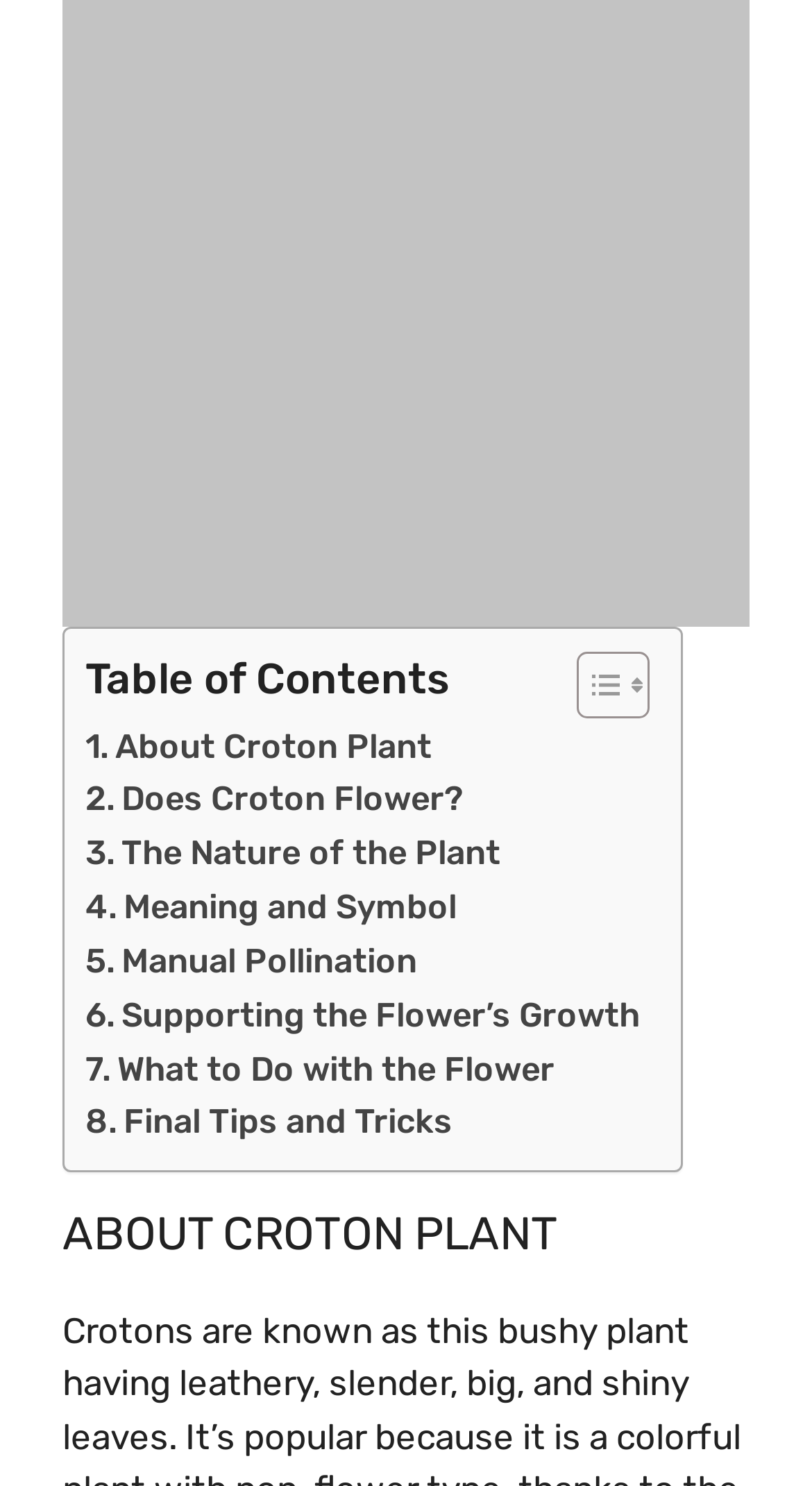Please respond in a single word or phrase: 
What is the main topic of this webpage?

Croton Plant